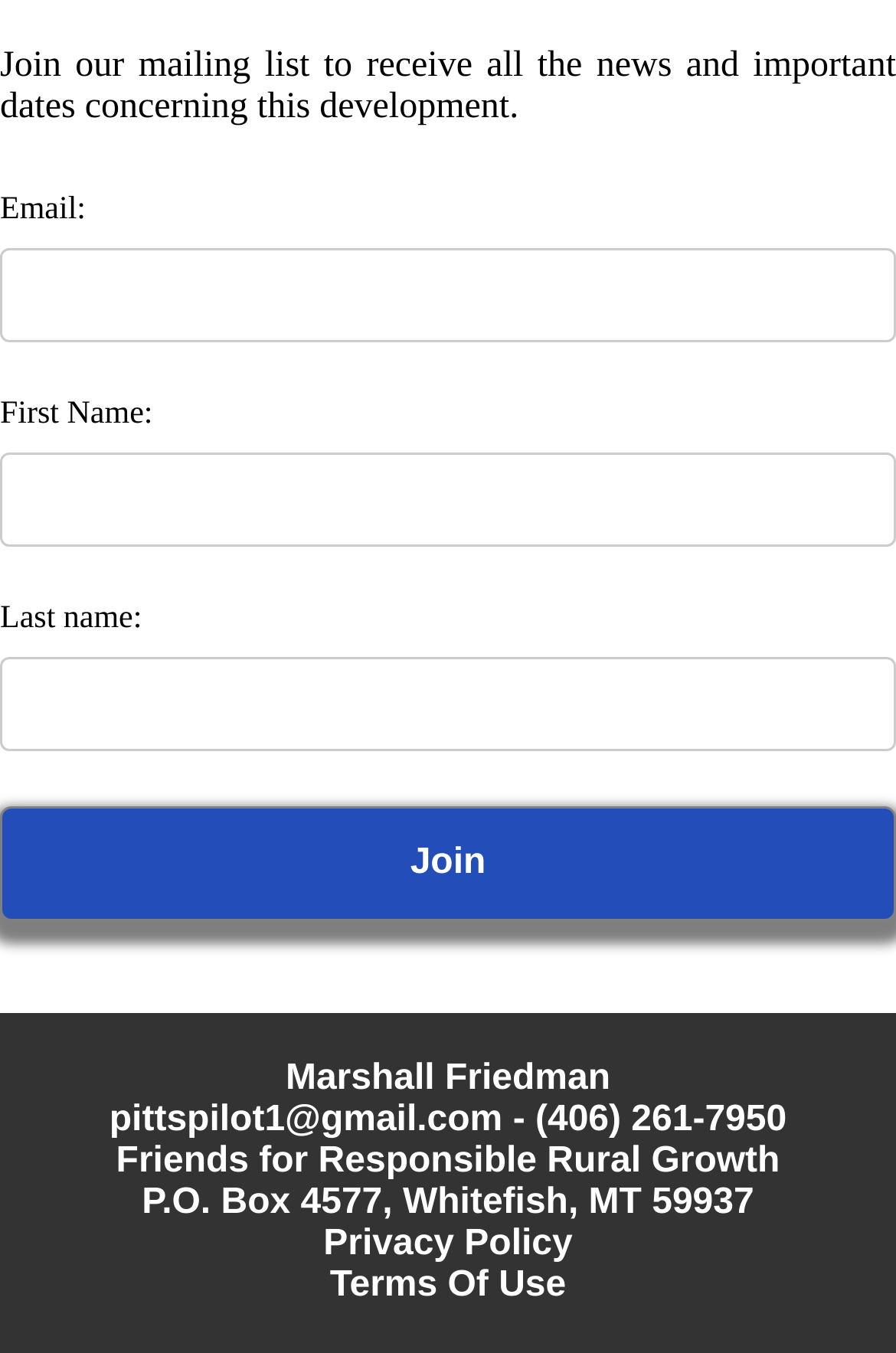What is the name of the person listed?
Use the image to give a comprehensive and detailed response to the question.

The static text element 'Marshall Friedman' is present on the webpage, indicating that this is the name of the person listed.